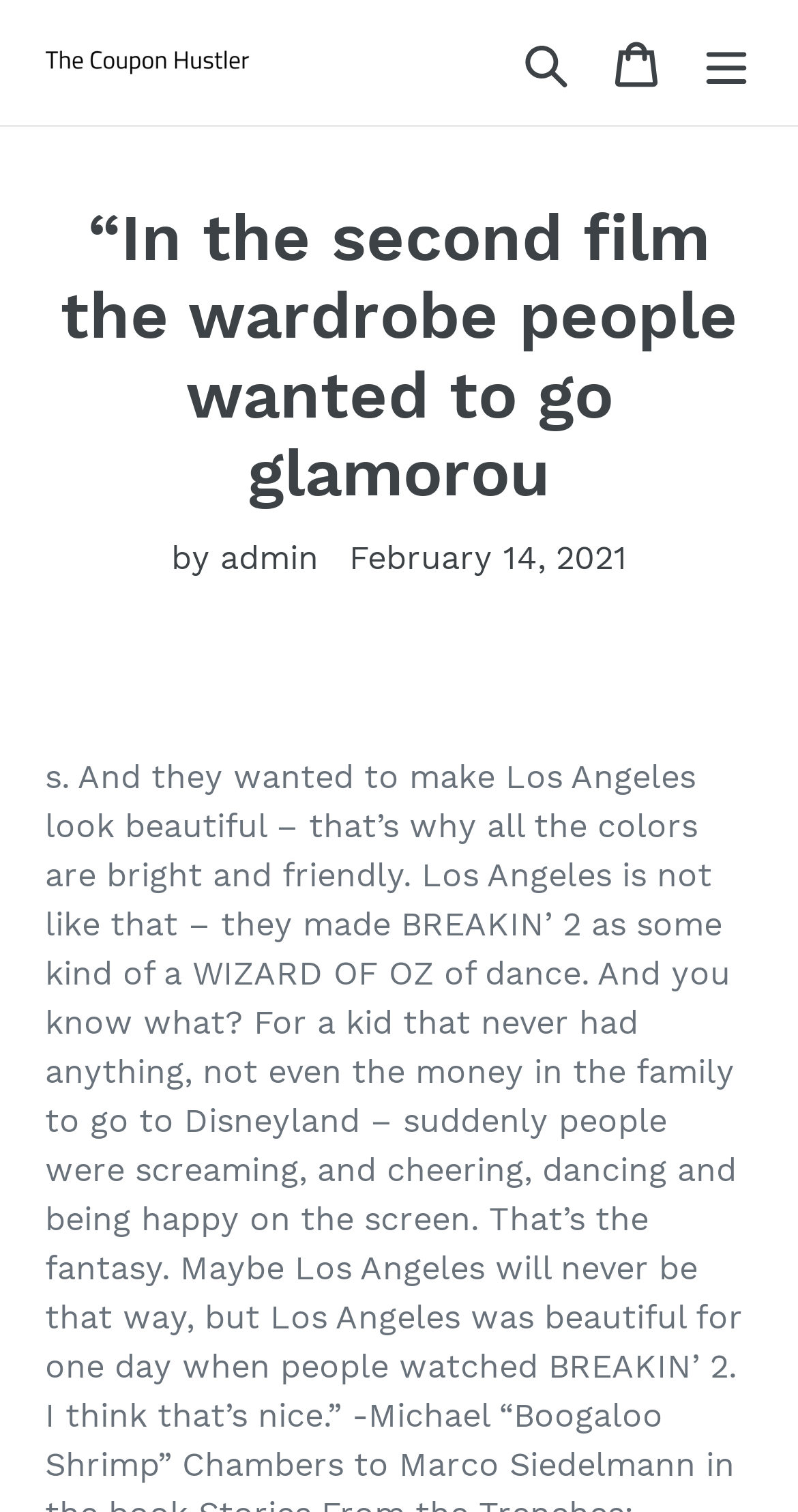Explain in detail what is displayed on the webpage.

The webpage appears to be a blog or article page, with a focus on a specific topic. At the top left of the page, there is a link titled "The Coupon Hustler" accompanied by a small image with the same title. To the right of this link, there are three buttons: "Search", "Cart", and "Menu". The "Search" button is not expanded, but it controls a dialog box called "SearchDrawer". The "Menu" button, when expanded, controls a navigation menu called "MobileNav".

Below the top navigation bar, there is a heading that reads "“In the second film the wardrobe people wanted to go glamorou", which takes up most of the width of the page. Below this heading, there is a line of text that reads "by admin" and a timestamp that indicates the article was posted on "February 14, 2021".